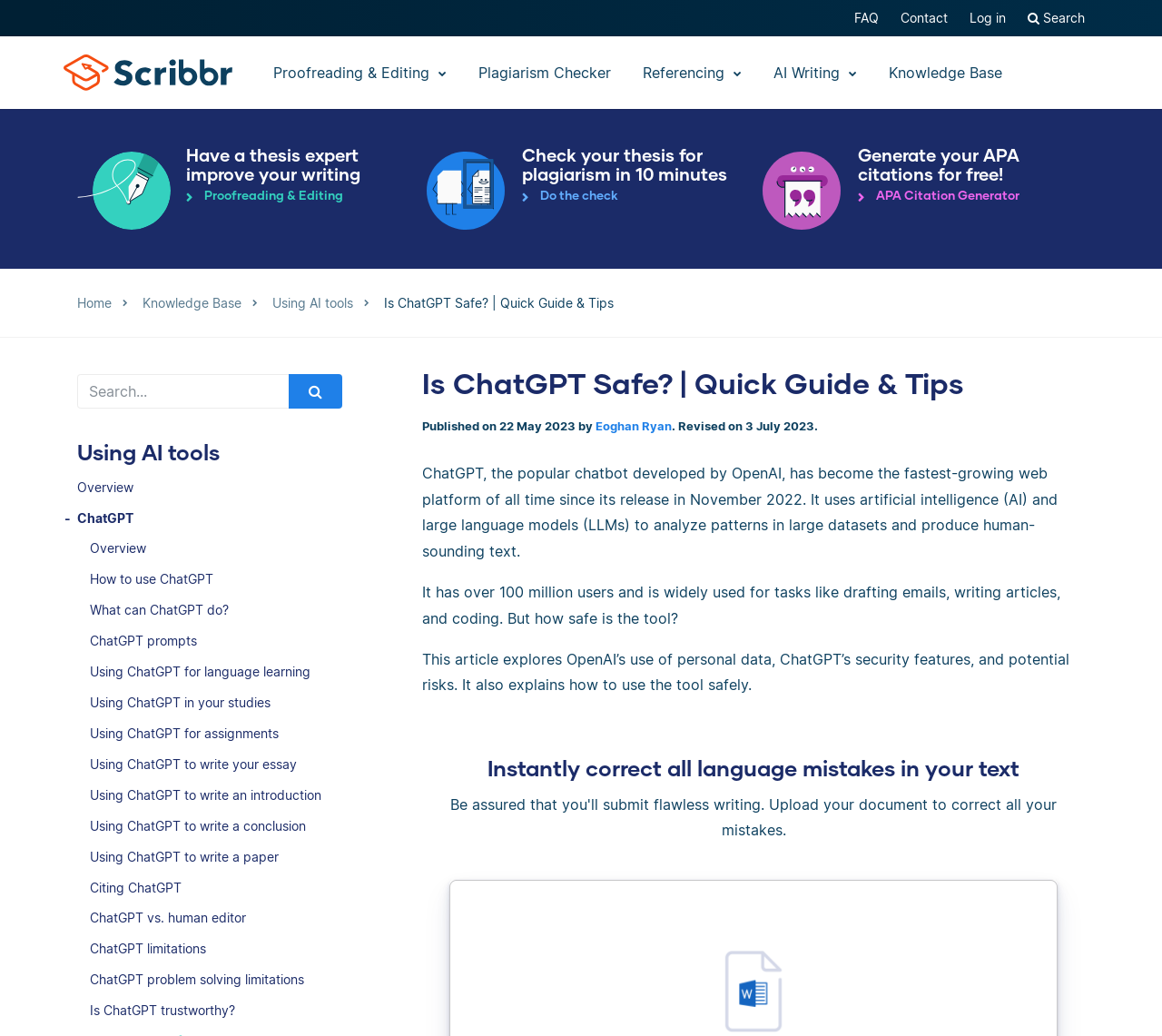Craft a detailed narrative of the webpage's structure and content.

This webpage is about the safety and usage of ChatGPT, a popular chatbot developed by OpenAI. At the top, there are several links to other pages, including "FAQ", "Contact", "Log in", and a search icon. Below these links, there is a logo image and a set of links to various services, such as "Proofreading & Editing", "Plagiarism Checker", and "AI Writing".

On the left side, there is a navigation menu with links to "Home", "Knowledge Base", and "Using AI tools". Below this menu, there is a search bar with a search icon. The main content of the page is divided into sections, with headings such as "Using AI tools", "Is ChatGPT Safe? | Quick Guide & Tips", and "Instantly correct all language mistakes in your text".

The article discusses the safety and security features of ChatGPT, including its use of personal data and potential risks. It also provides guidance on how to use the tool safely. The text is divided into several sections, with headings and subheadings that outline the topics covered. There are also links to other related articles and resources throughout the page.

At the bottom of the page, there is a section with links to various topics related to ChatGPT, such as "How to use ChatGPT", "What can ChatGPT do?", and "Citing ChatGPT". There is also a section with information about the author and the publication date of the article.